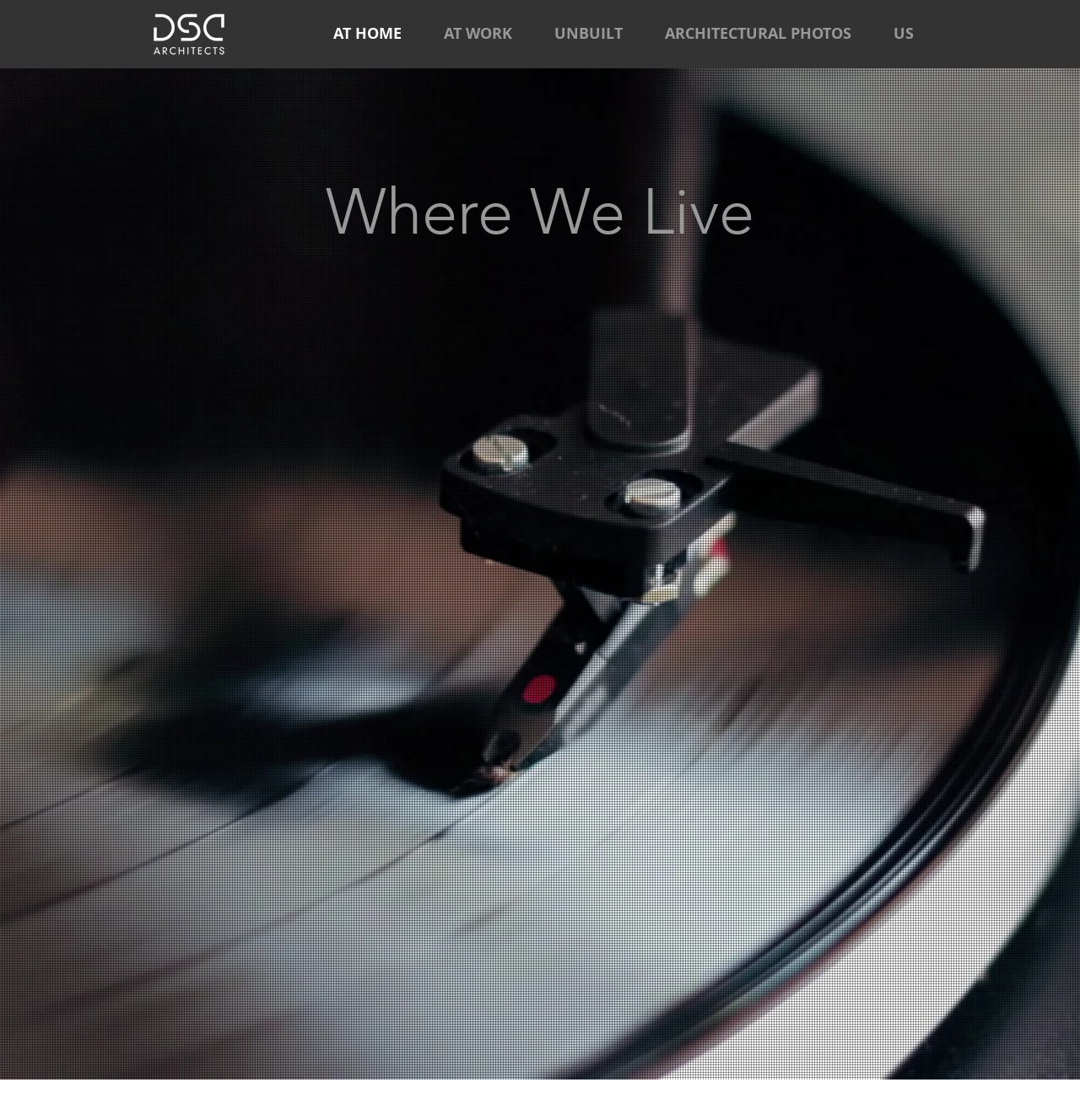Identify and provide the bounding box coordinates of the UI element described: "UNBUILT". The coordinates should be formatted as [left, top, right, bottom], with each number being a float between 0 and 1.

[0.494, 0.011, 0.596, 0.049]